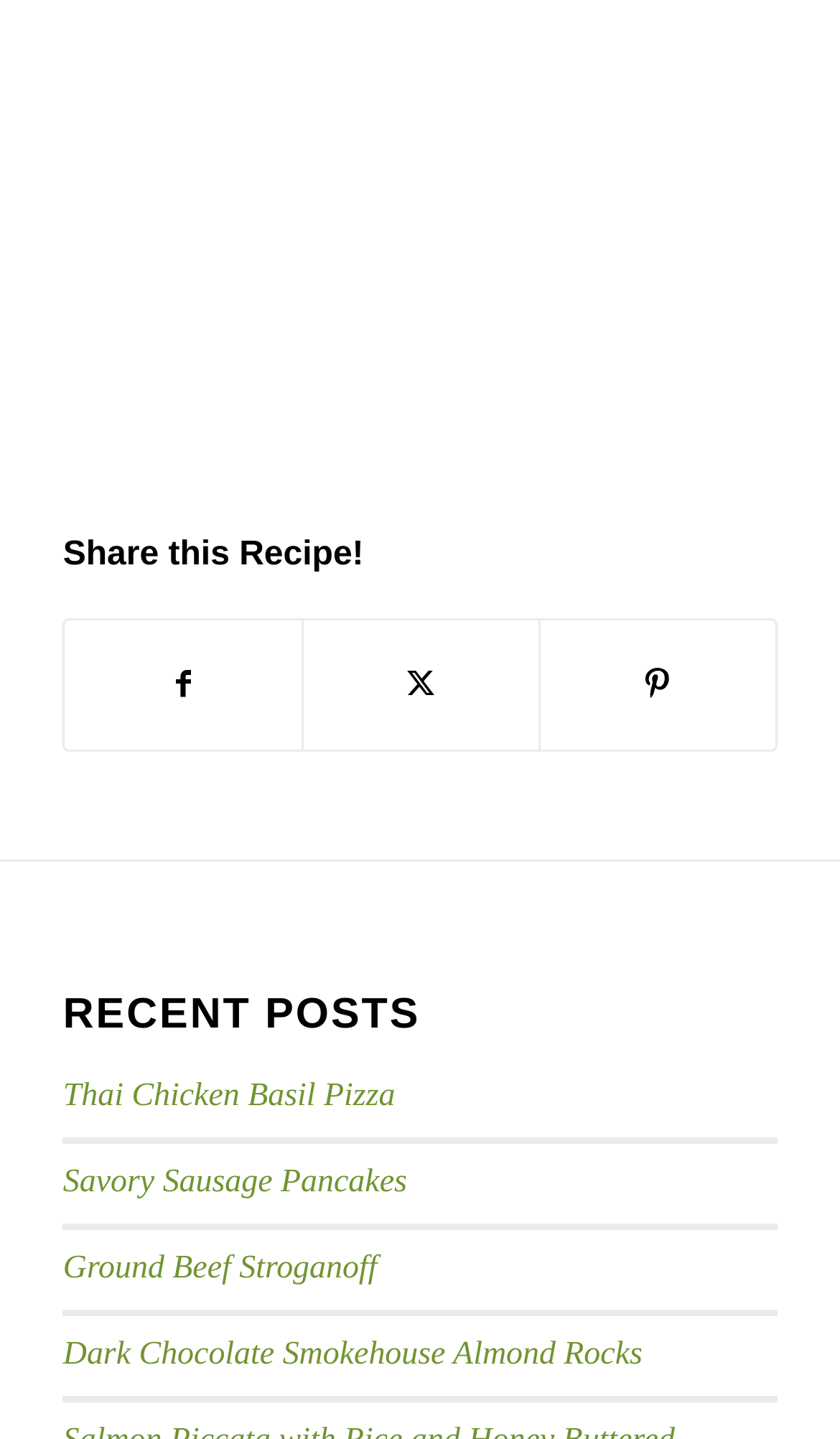Respond to the question below with a single word or phrase: How many recent posts are listed on the webpage?

4